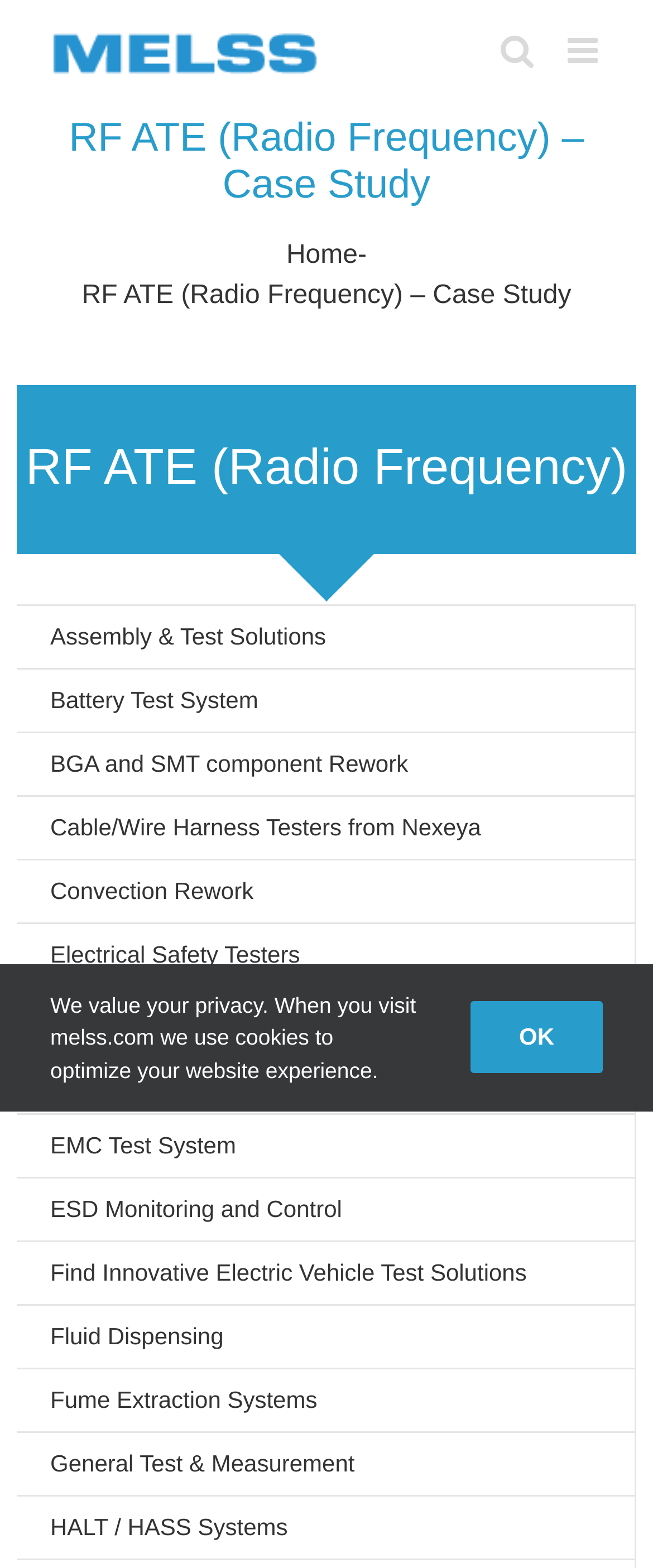Locate the bounding box coordinates of the region to be clicked to comply with the following instruction: "Click MELSS Logo". The coordinates must be four float numbers between 0 and 1, in the form [left, top, right, bottom].

[0.077, 0.021, 0.487, 0.047]